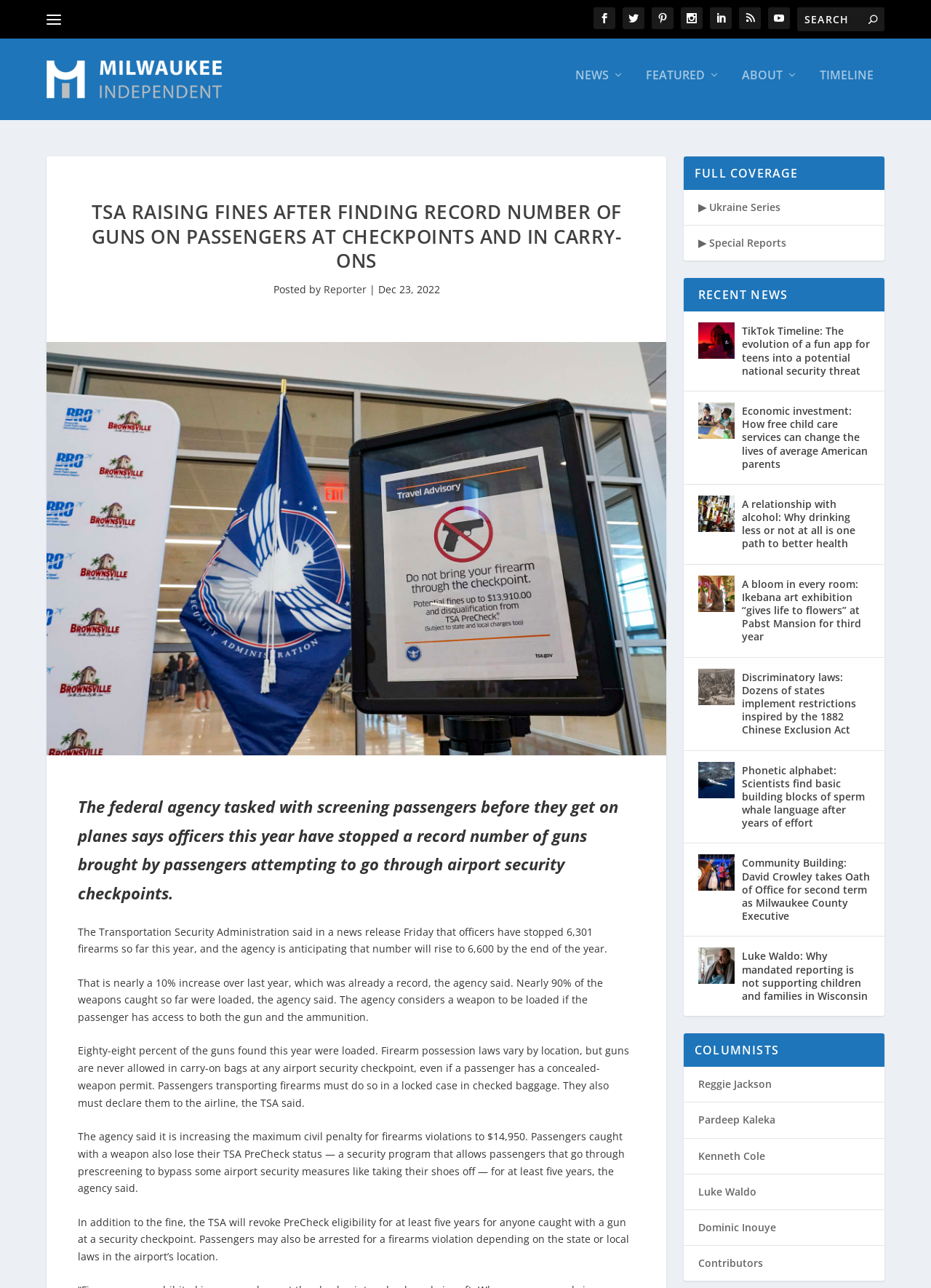What is the headline of the webpage?

TSA RAISING FINES AFTER FINDING RECORD NUMBER OF GUNS ON PASSENGERS AT CHECKPOINTS AND IN CARRY-ONS